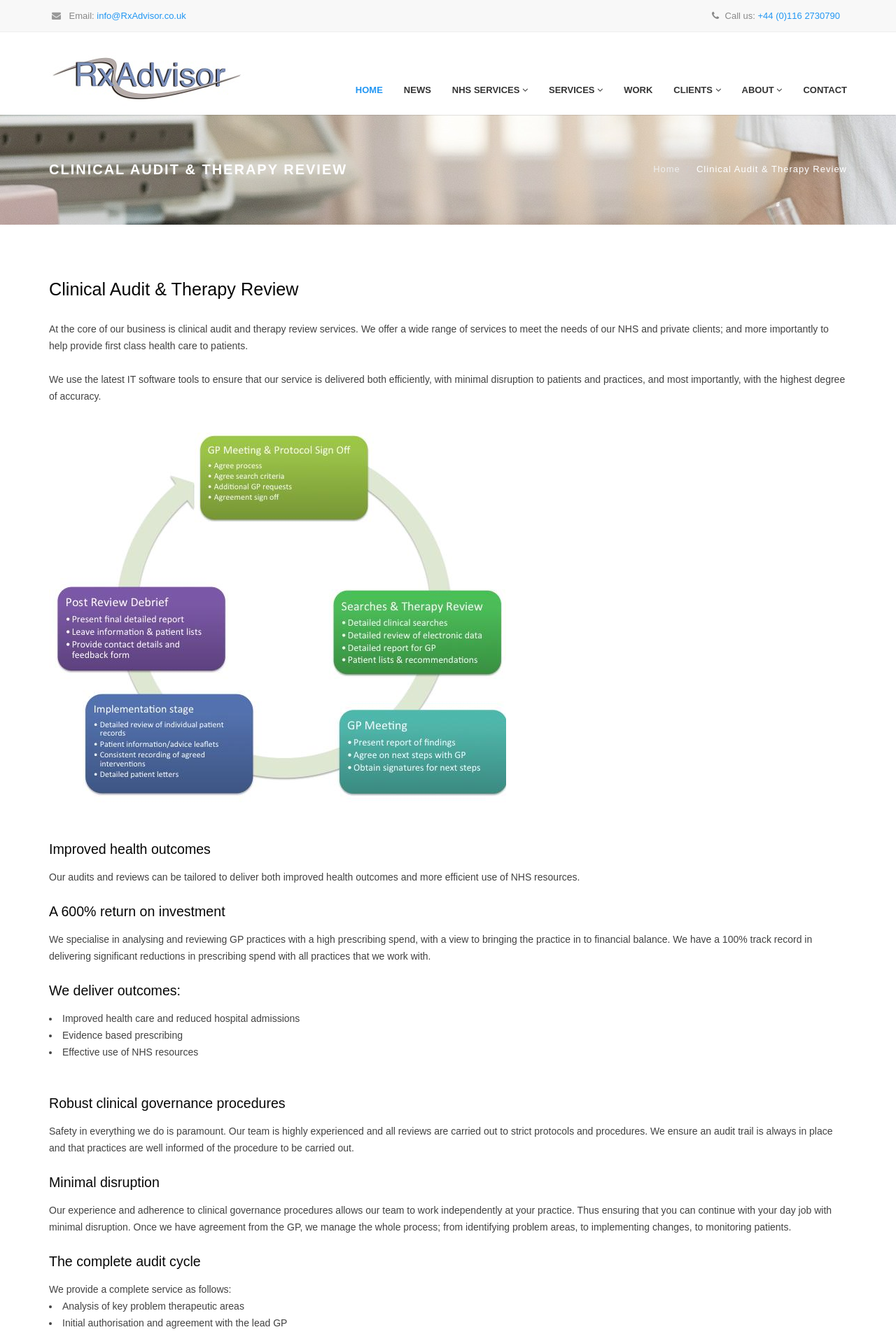What is the purpose of the company's clinical audit and therapy review services?
Please utilize the information in the image to give a detailed response to the question.

I found this information by reading the paragraph that starts with 'At the core of our business is clinical audit and therapy review services.' It explains that the company's services are designed to meet the needs of NHS and private clients, and ultimately to provide first class health care to patients.